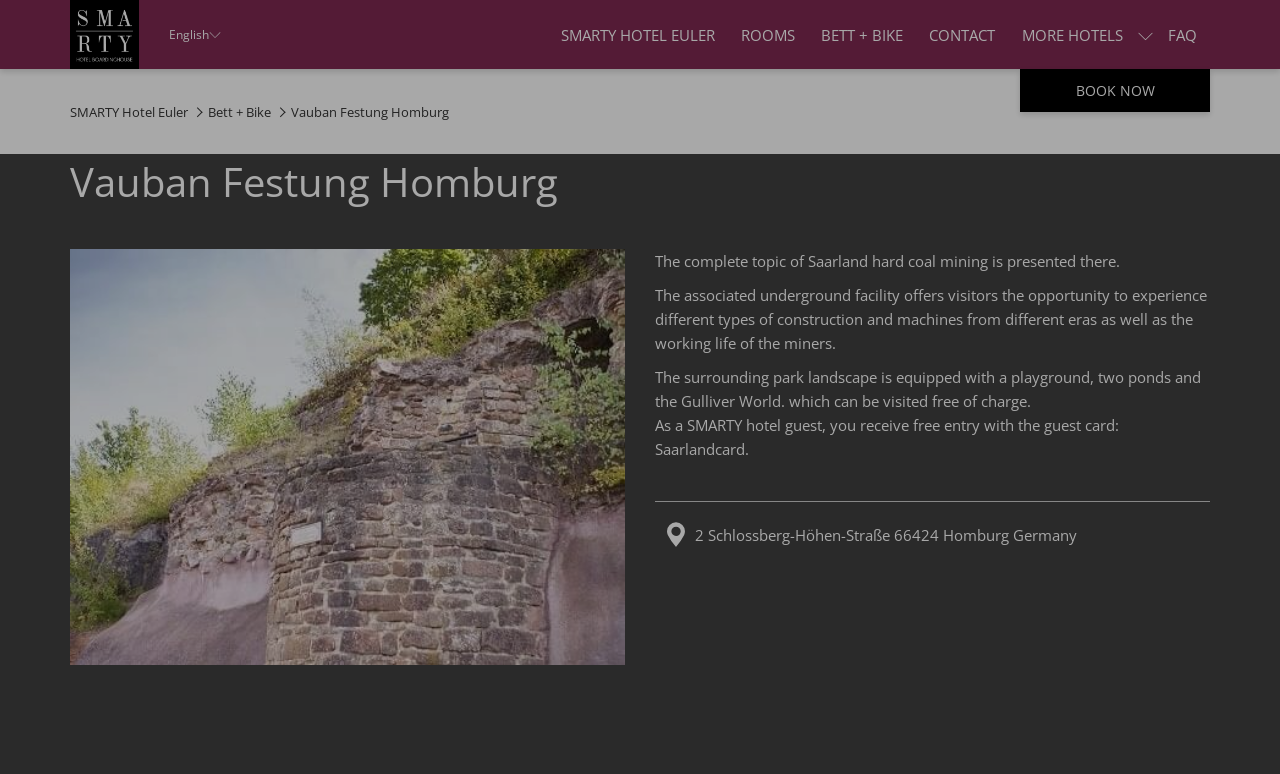Identify the bounding box coordinates of the section to be clicked to complete the task described by the following instruction: "Visit Vauban Festung Homburg". The coordinates should be four float numbers between 0 and 1, formatted as [left, top, right, bottom].

[0.227, 0.133, 0.353, 0.156]